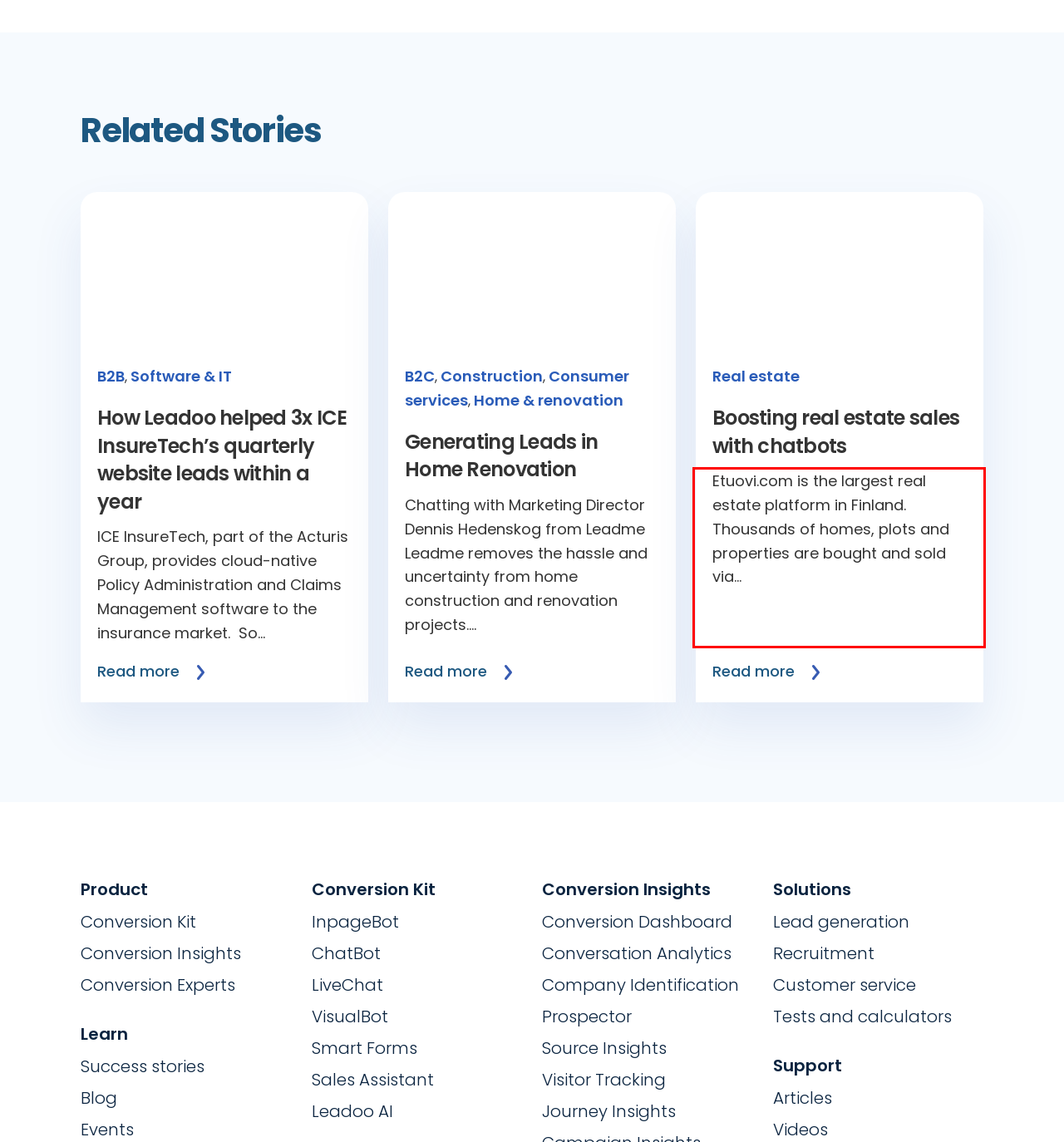Within the screenshot of a webpage, identify the red bounding box and perform OCR to capture the text content it contains.

Etuovi.com is the largest real estate platform in Finland. Thousands of homes, plots and properties are bought and sold via...